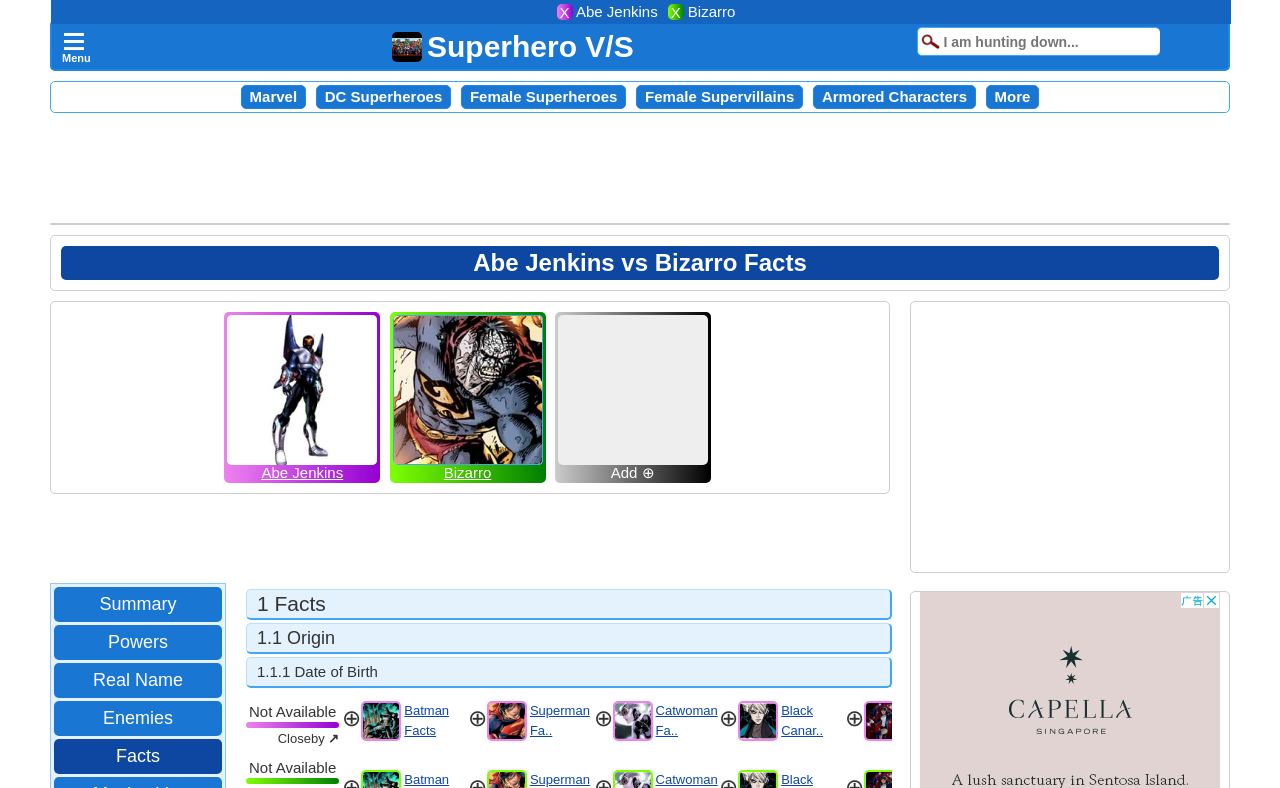Answer succinctly with a single word or phrase:
What is the category of superheroes listed below the menu?

Marvel, DC Superheroes, etc.